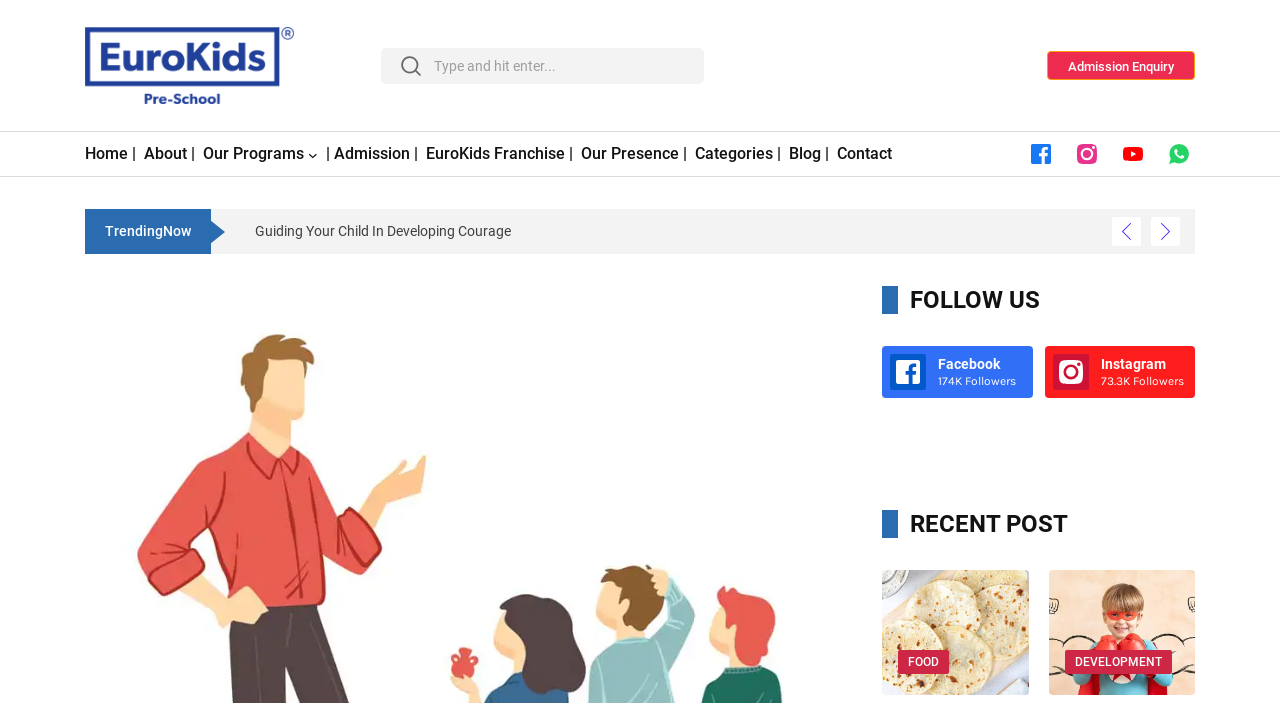Please find the bounding box coordinates of the element's region to be clicked to carry out this instruction: "Click on the 'movies' link".

None